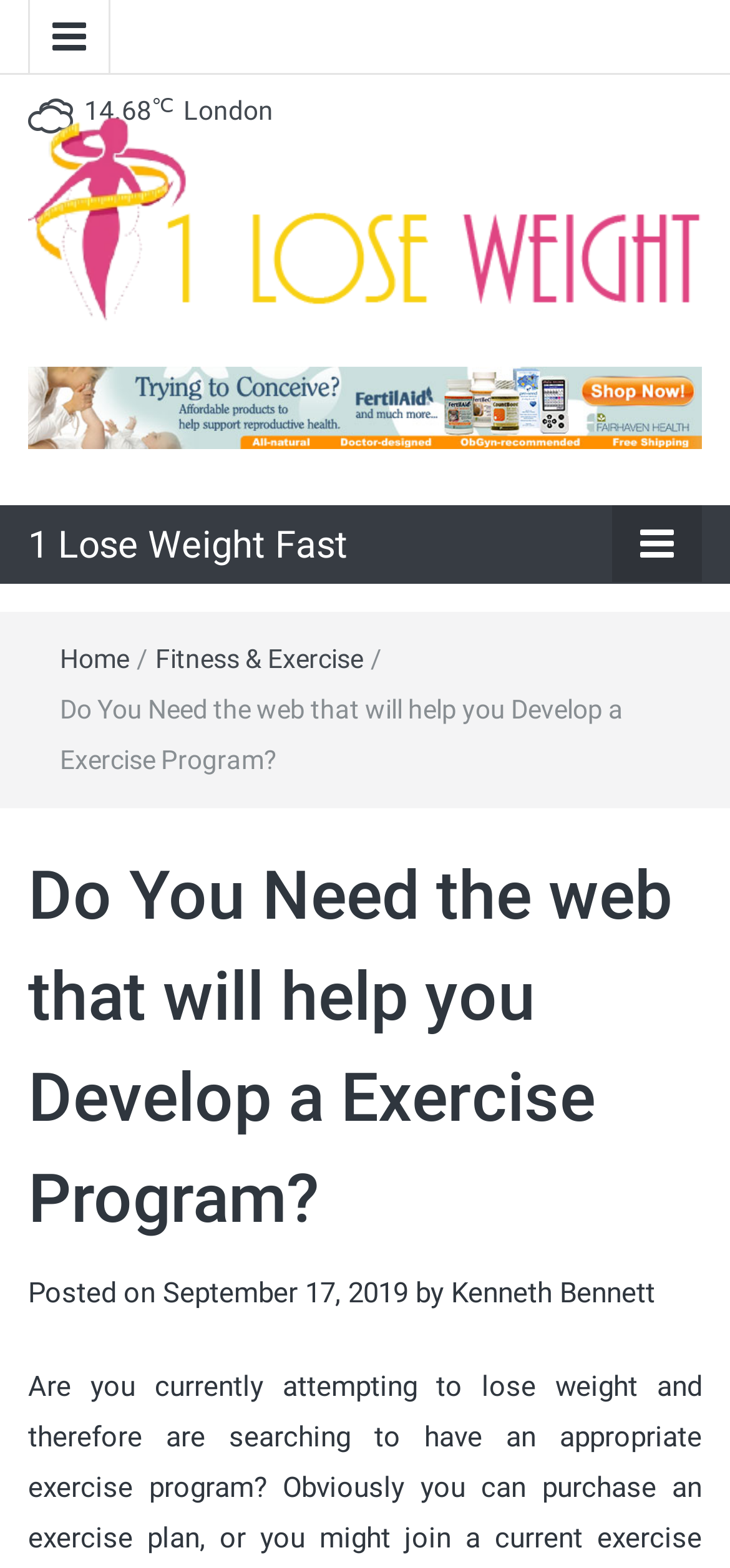What is the main topic of this webpage?
Respond to the question with a well-detailed and thorough answer.

I determined this by looking at the navigation menu, which includes links to 'Home' and 'Fitness & Exercise', suggesting that the webpage is related to fitness and exercise. Additionally, the heading 'Do You Need the web that will help you Develop a Exercise Program?' further supports this conclusion.